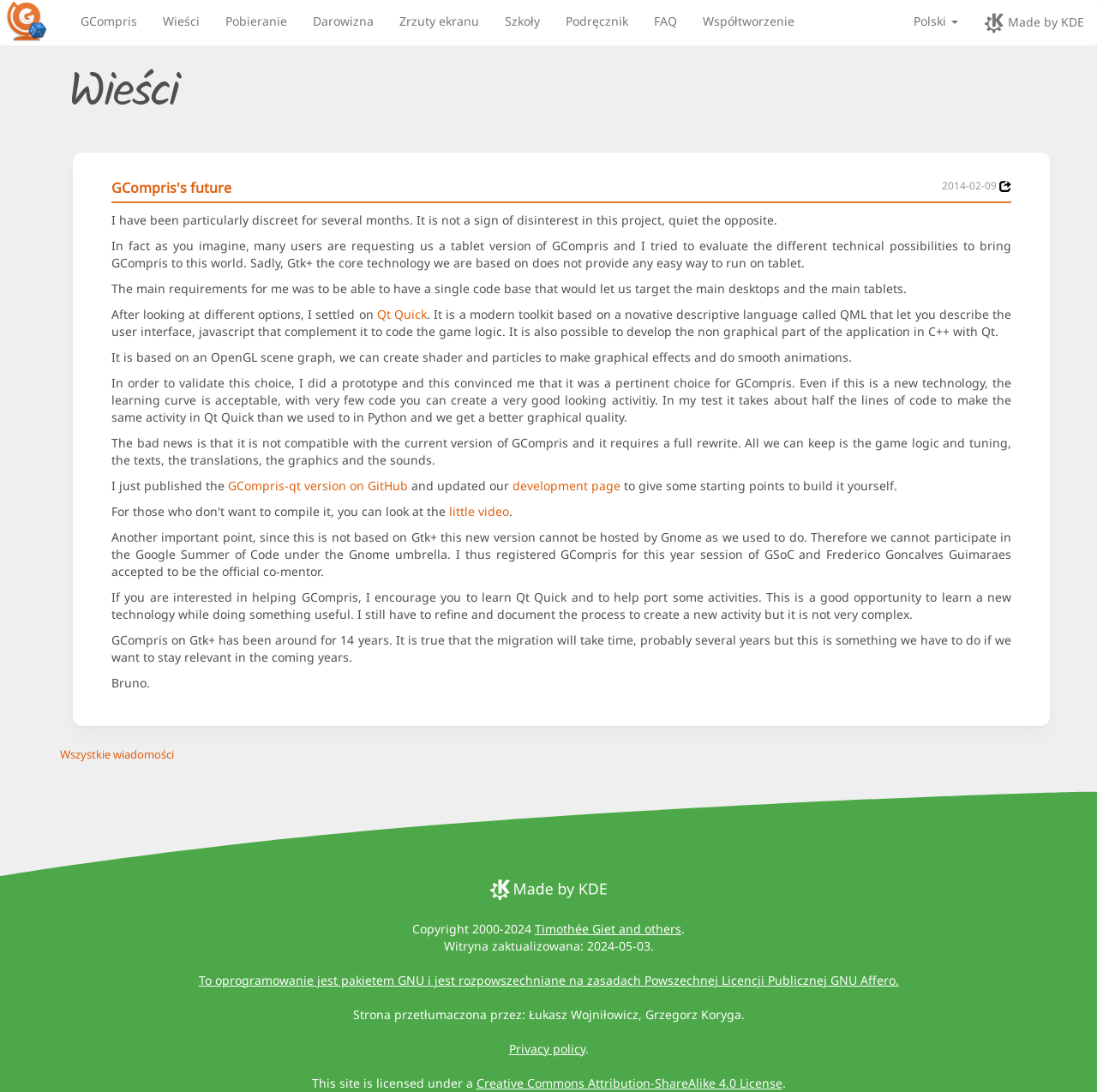Please find the bounding box coordinates of the element that must be clicked to perform the given instruction: "Click on the GCompris logo". The coordinates should be four float numbers from 0 to 1, i.e., [left, top, right, bottom].

[0.005, 0.0, 0.062, 0.038]